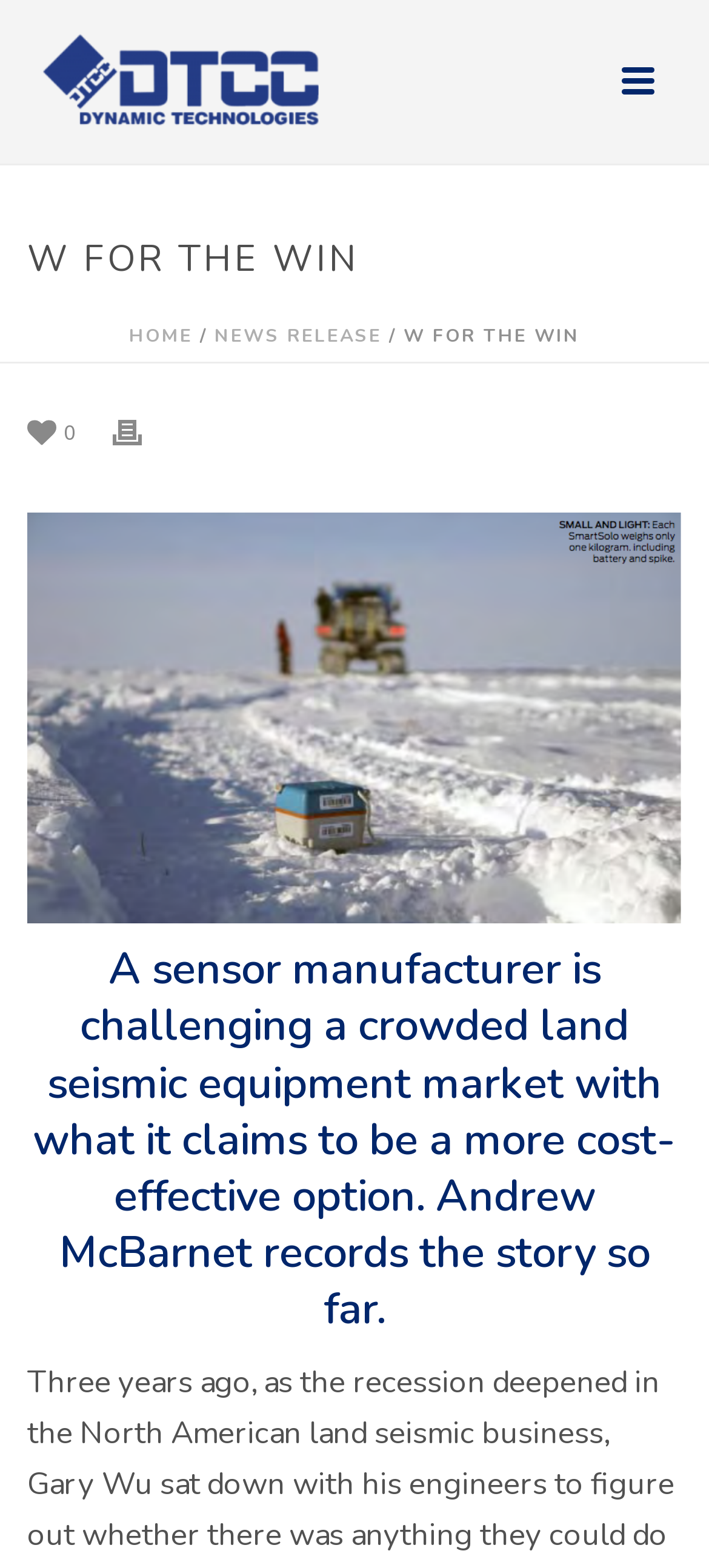Given the description of the UI element: "0", predict the bounding box coordinates in the form of [left, top, right, bottom], with each value being a float between 0 and 1.

[0.038, 0.263, 0.108, 0.286]